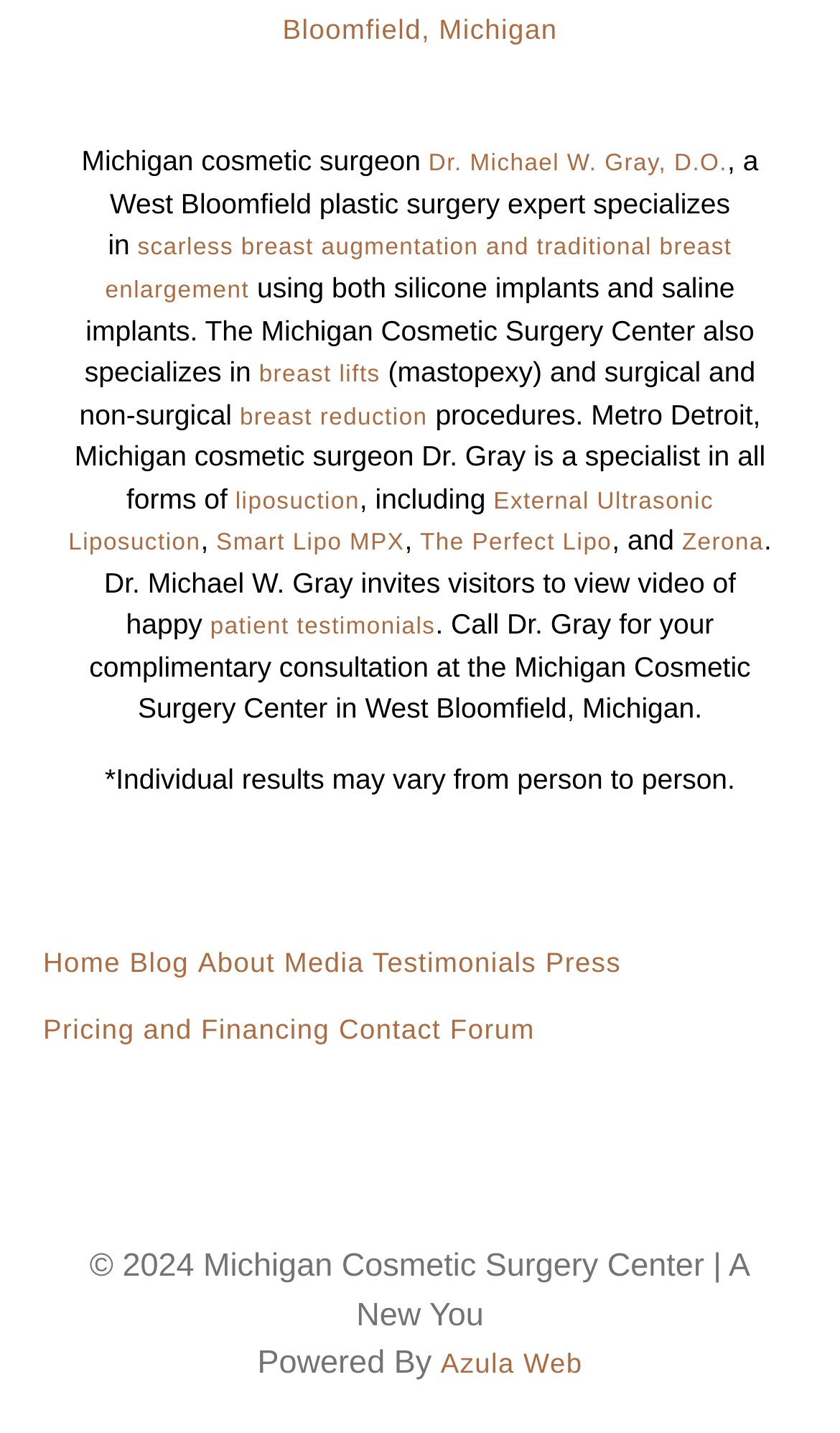What is the purpose of the video mentioned?
Based on the screenshot, answer the question with a single word or phrase.

happy patient testimonials